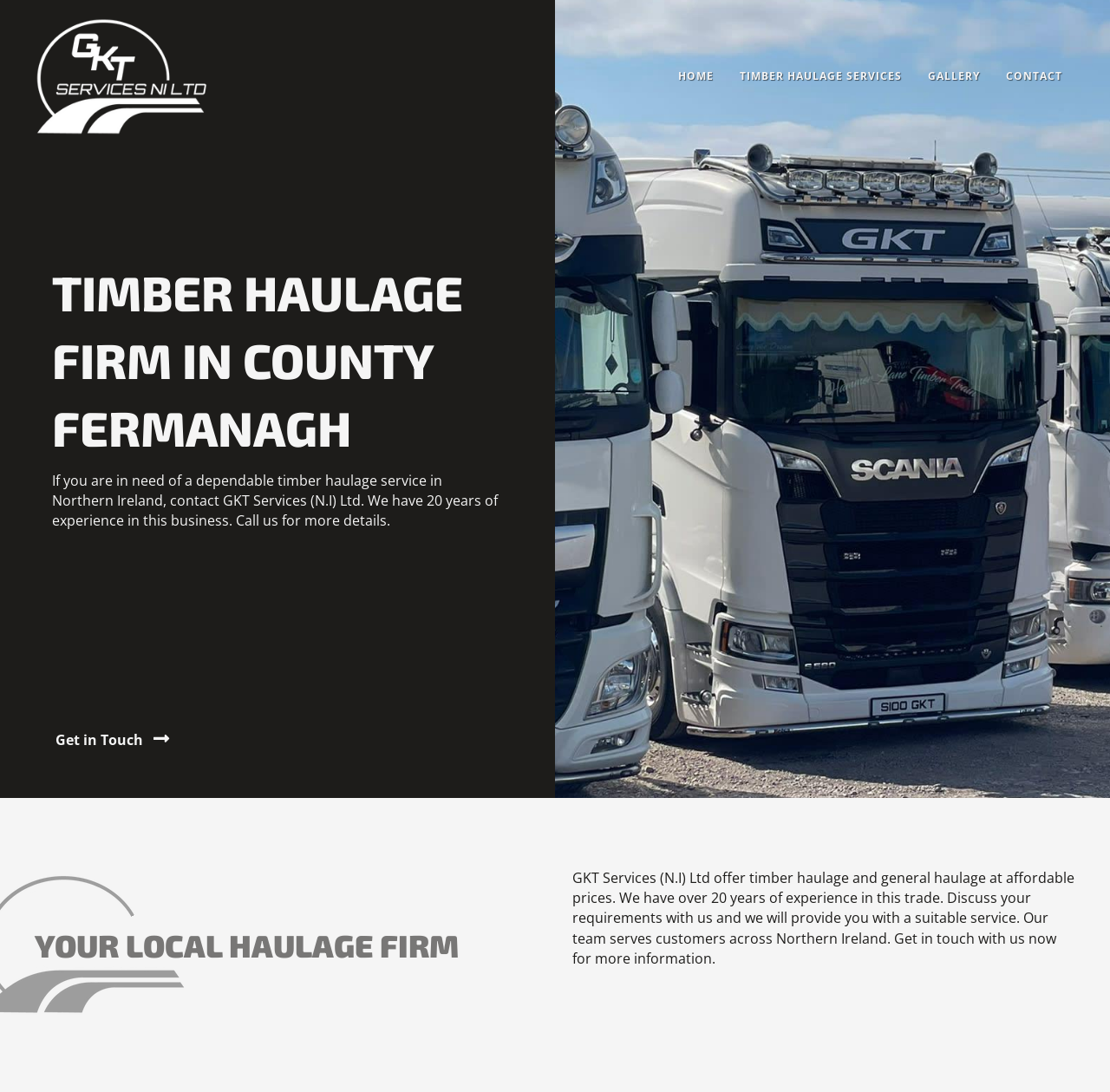Answer the question in a single word or phrase:
What region does the company serve?

Northern Ireland